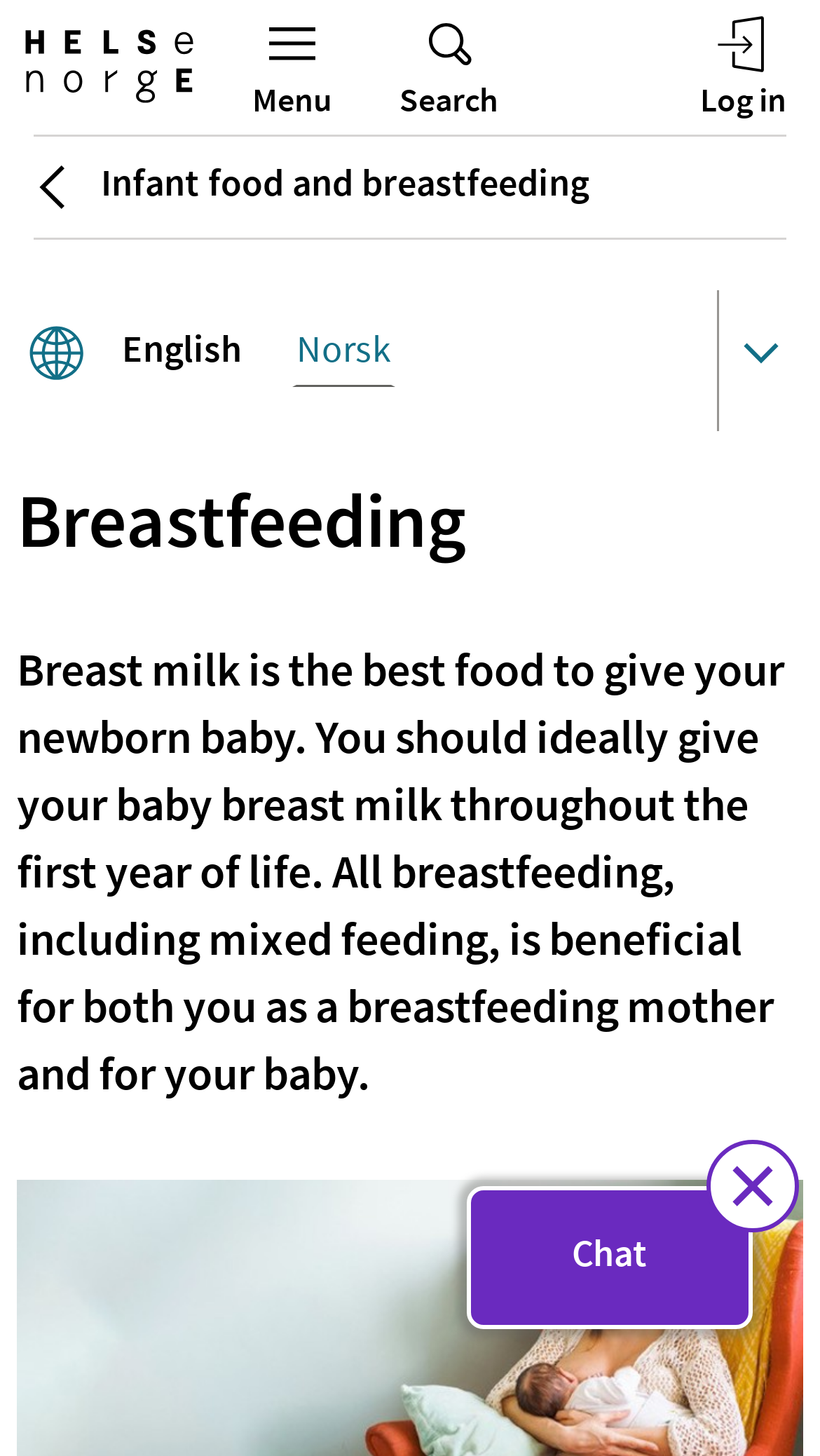Describe all the visual and textual components of the webpage comprehensively.

The webpage is about breastfeeding and provides guidance on how to breastfeed a newborn baby. At the top of the page, there is a banner with a main menu, which includes links to the main website "Helsenorge" and buttons for menu, search, and log in. Below the banner, there is a navigation section with breadcrumbs, showing the current page's location within the website.

On the left side of the page, there is a navigation section for language options, where users can select from different languages, including English, Norsk, and Davvisámegillii. Next to the language options, there is a heading that reads "Breastfeeding".

The main content of the page is a paragraph that explains the benefits of breastfeeding, stating that breast milk is the best food for newborn babies and should be given throughout the first year of life. This paragraph is located below the language options and heading.

At the bottom right corner of the page, there is a chat section with two buttons, "Chat" and "Fjern chat", which likely allow users to initiate a chat or close the chat window.